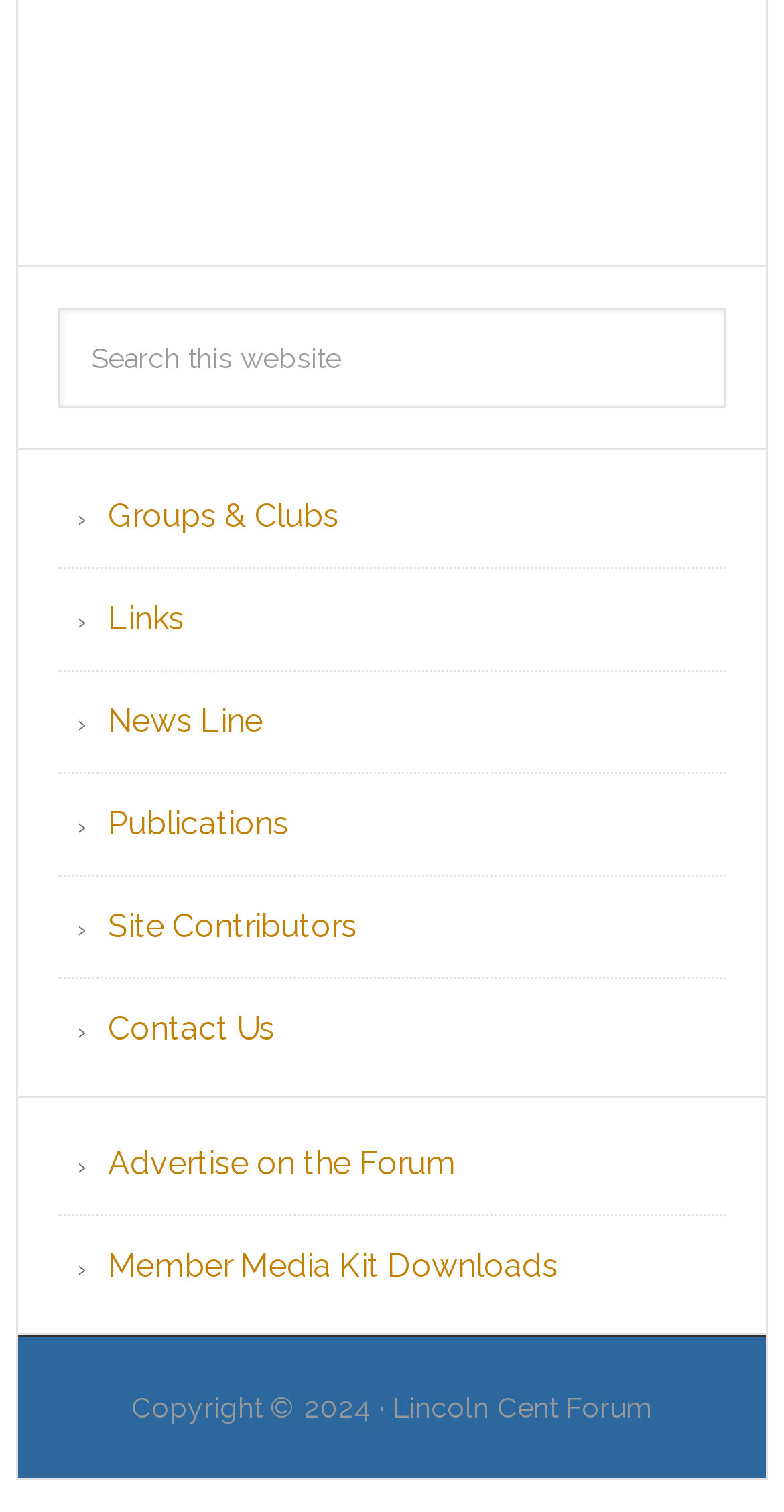Kindly provide the bounding box coordinates of the section you need to click on to fulfill the given instruction: "Click on Advertise on the Forum".

[0.138, 0.756, 0.582, 0.781]